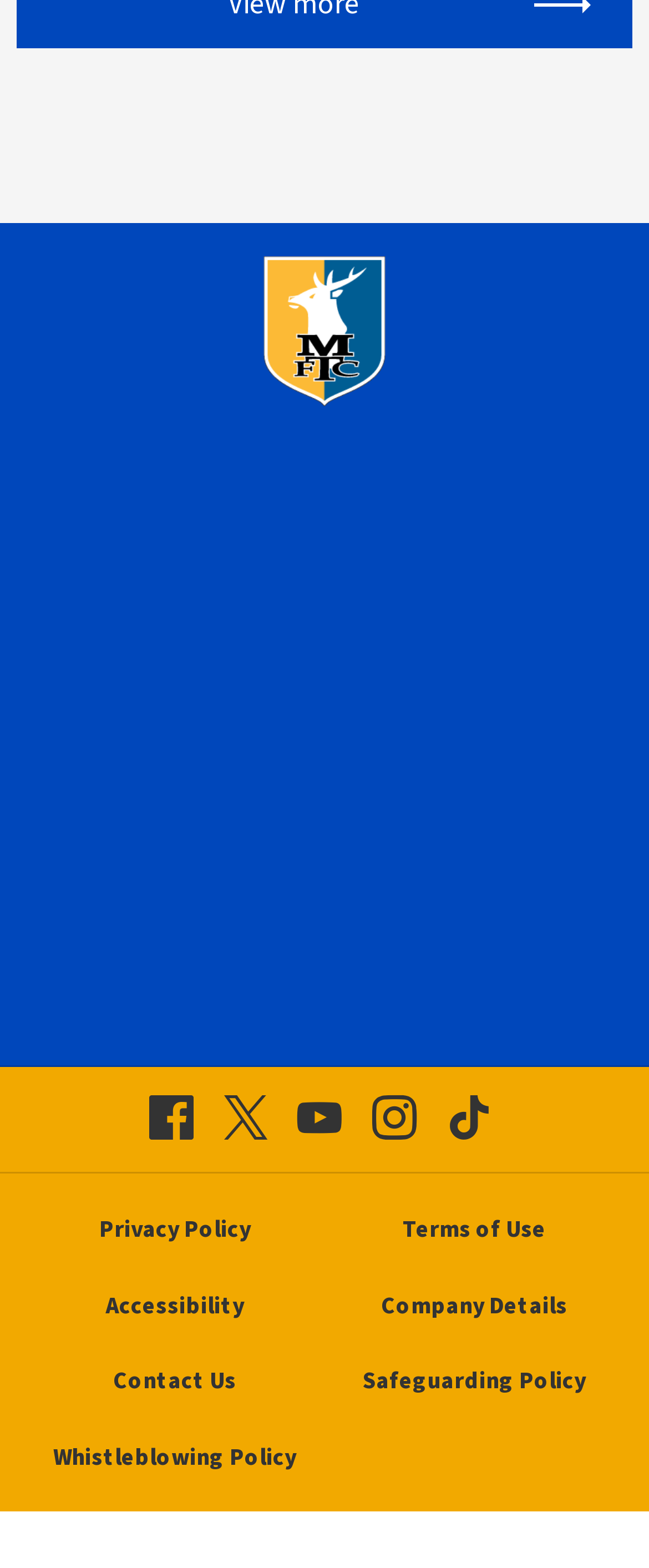Use a single word or phrase to answer the following:
How many social media links are there?

5